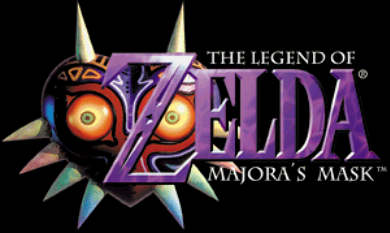What is the central element of the logo?
Based on the visual information, provide a detailed and comprehensive answer.

The caption states that the logo prominently showcases the distinctive mask from the game, which is central to the game's narrative, making it the central element of the logo.